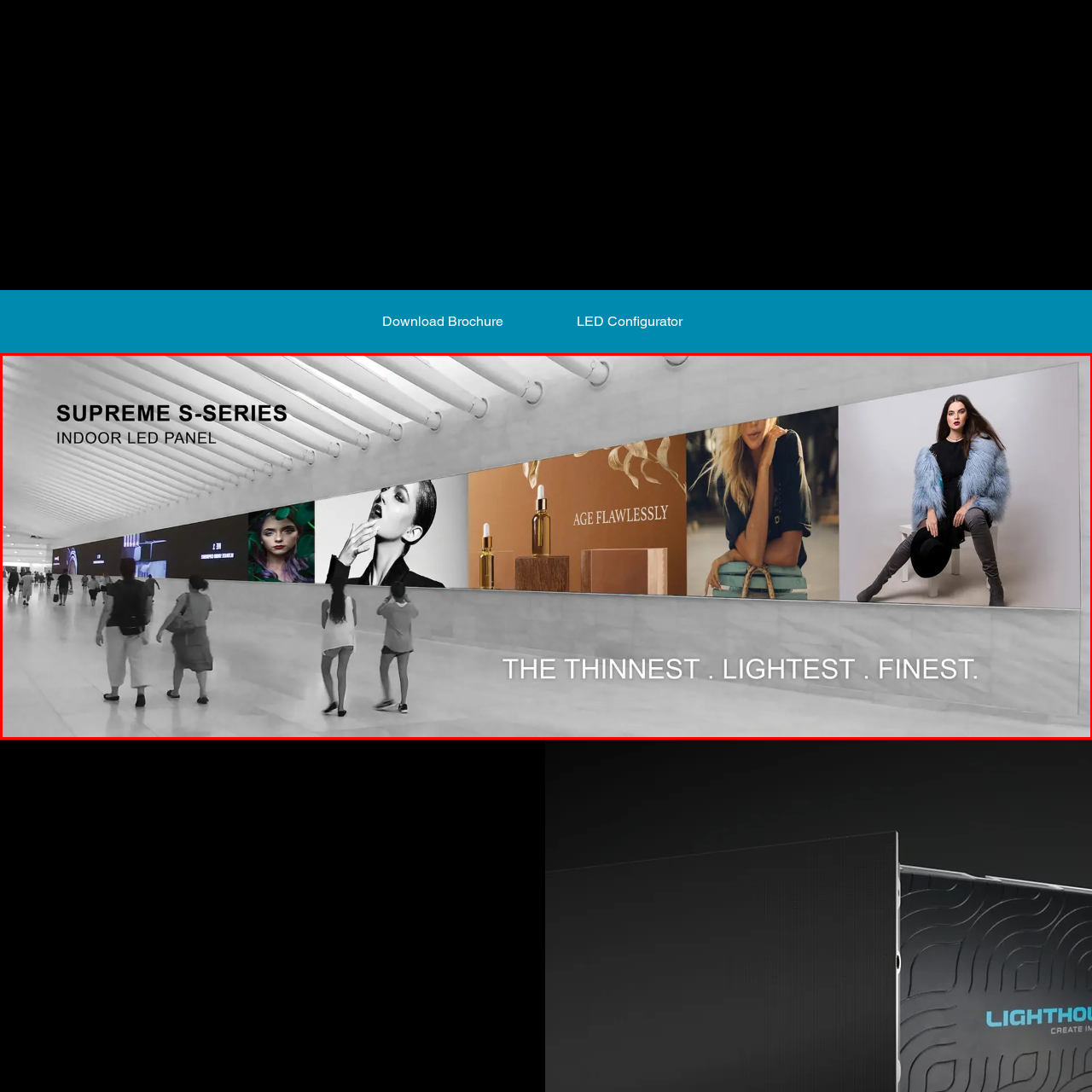Inspect the image surrounded by the red outline and respond to the question with a brief word or phrase:
What type of imagery is displayed on the panel?

Fashion and beauty